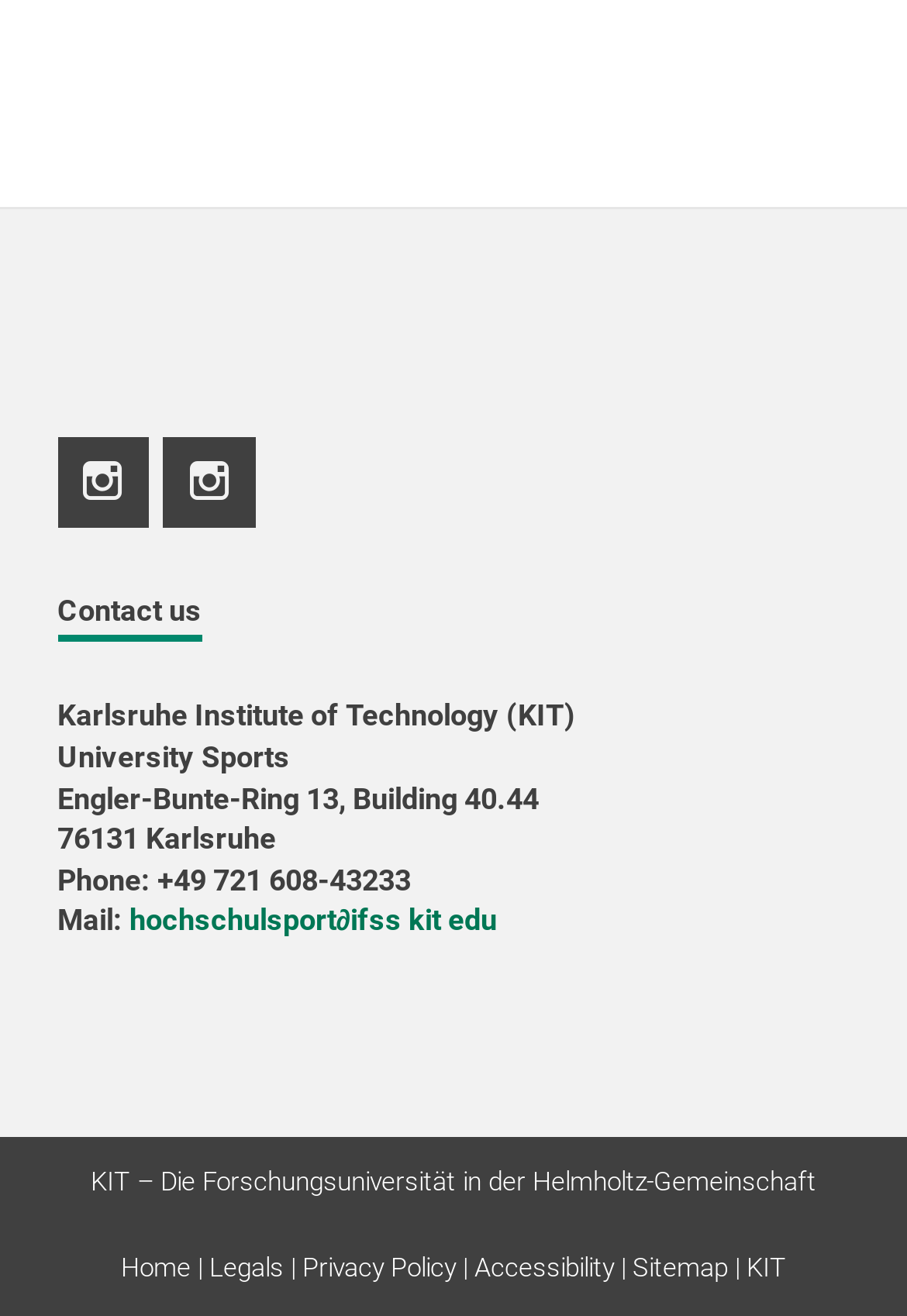Please identify the bounding box coordinates of the element I should click to complete this instruction: 'Open the 'Instagram Profil Instagram' link'. The coordinates should be given as four float numbers between 0 and 1, like this: [left, top, right, bottom].

[0.063, 0.332, 0.163, 0.402]